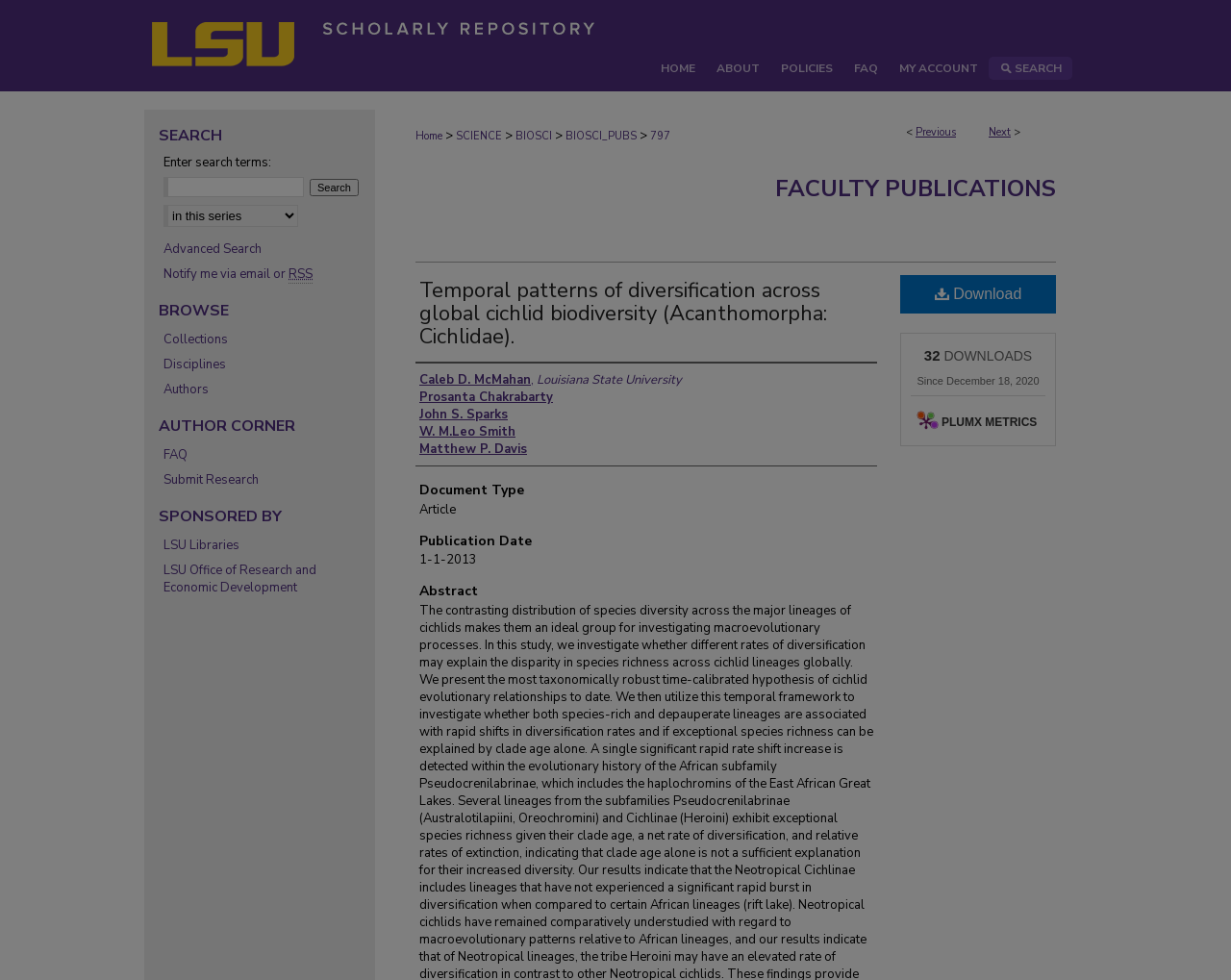Using the description "BIOSCI_PUBS", locate and provide the bounding box of the UI element.

[0.459, 0.132, 0.517, 0.146]